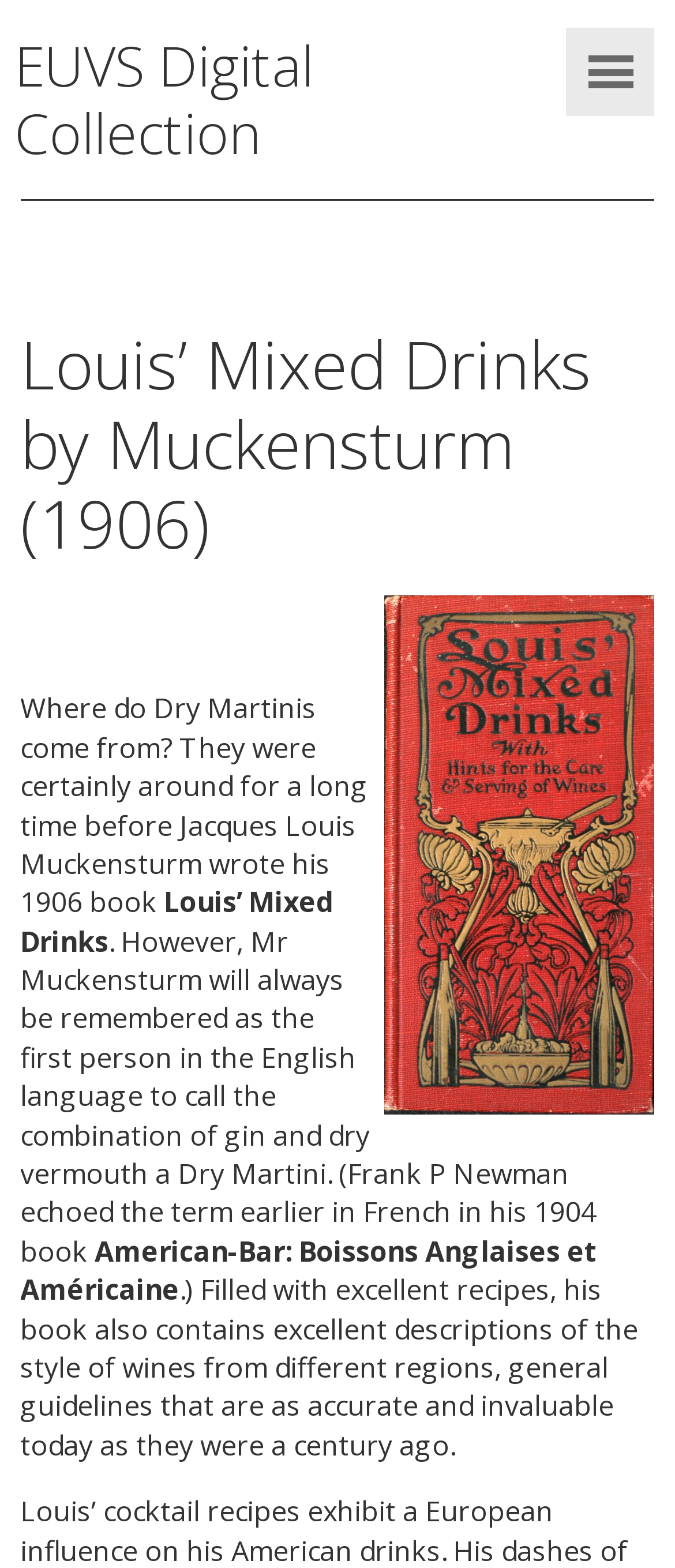Using the details in the image, give a detailed response to the question below:
What is the title of the book mentioned in the text?

The answer can be found in the image element that says 'Louis' Mixed Drinks' and also in the StaticText element that says 'Louis’ Mixed Drinks'. Both of these elements mention the title of the book, which is Louis’ Mixed Drinks.